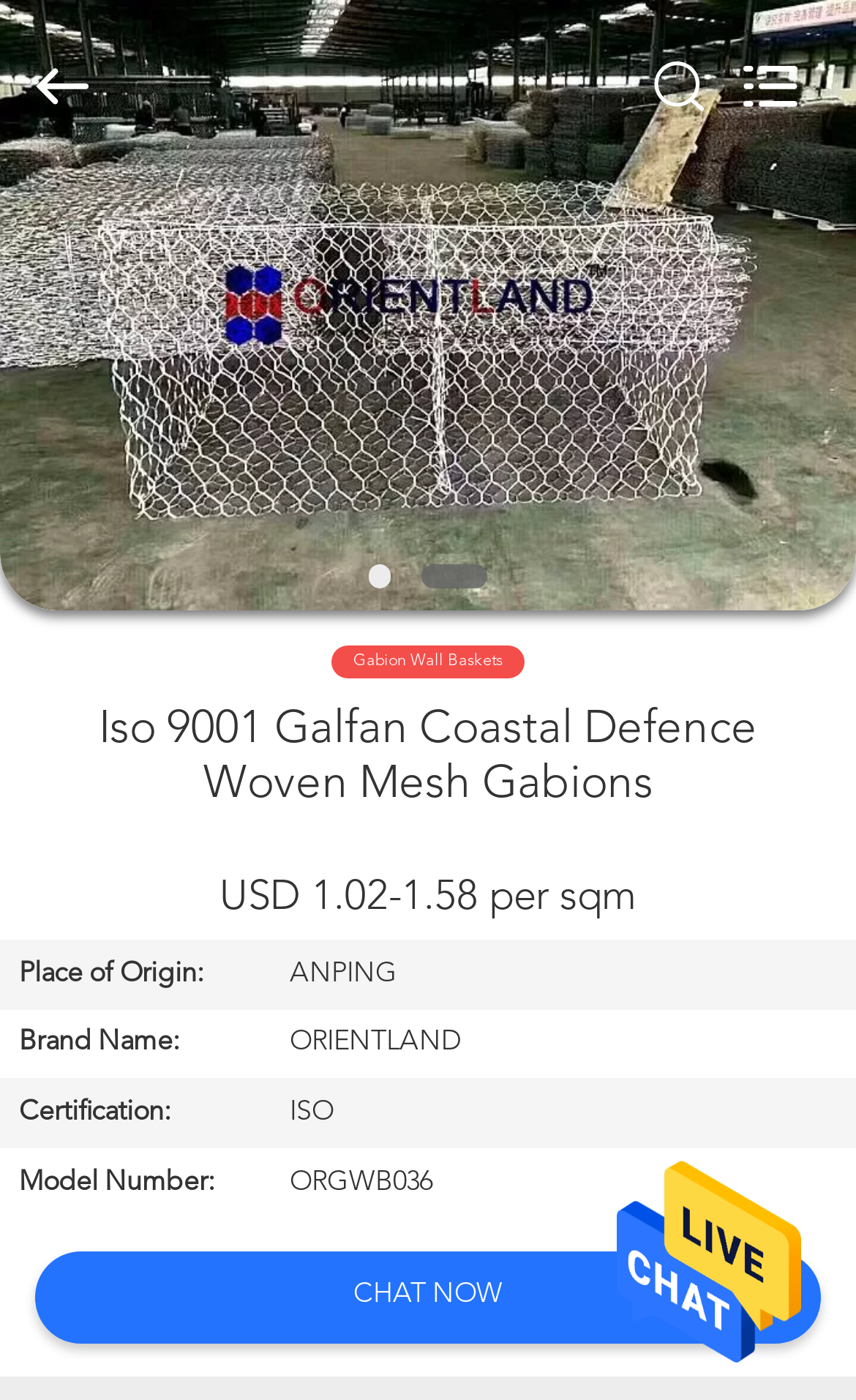Provide a thorough and detailed response to the question by examining the image: 
What is the brand name of the product?

I found the brand name by looking at the table that describes the product. In the row with the header 'Brand Name:', the grid cell contains the text 'ORIENTLAND', which is the brand name of the product.